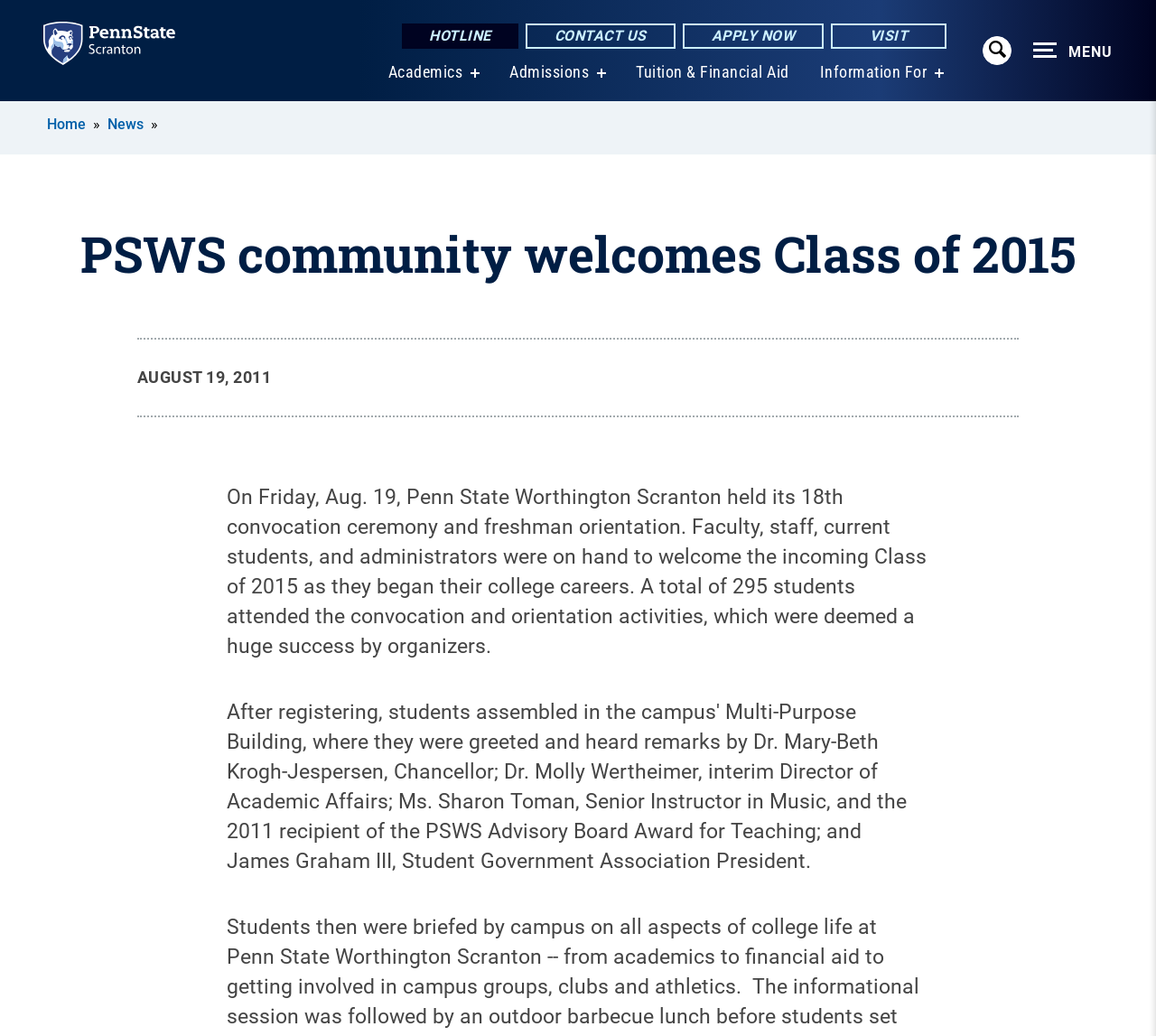Locate the bounding box coordinates of the UI element described by: "Tuition & Financial Aid". Provide the coordinates as four float numbers between 0 and 1, formatted as [left, top, right, bottom].

[0.55, 0.06, 0.682, 0.078]